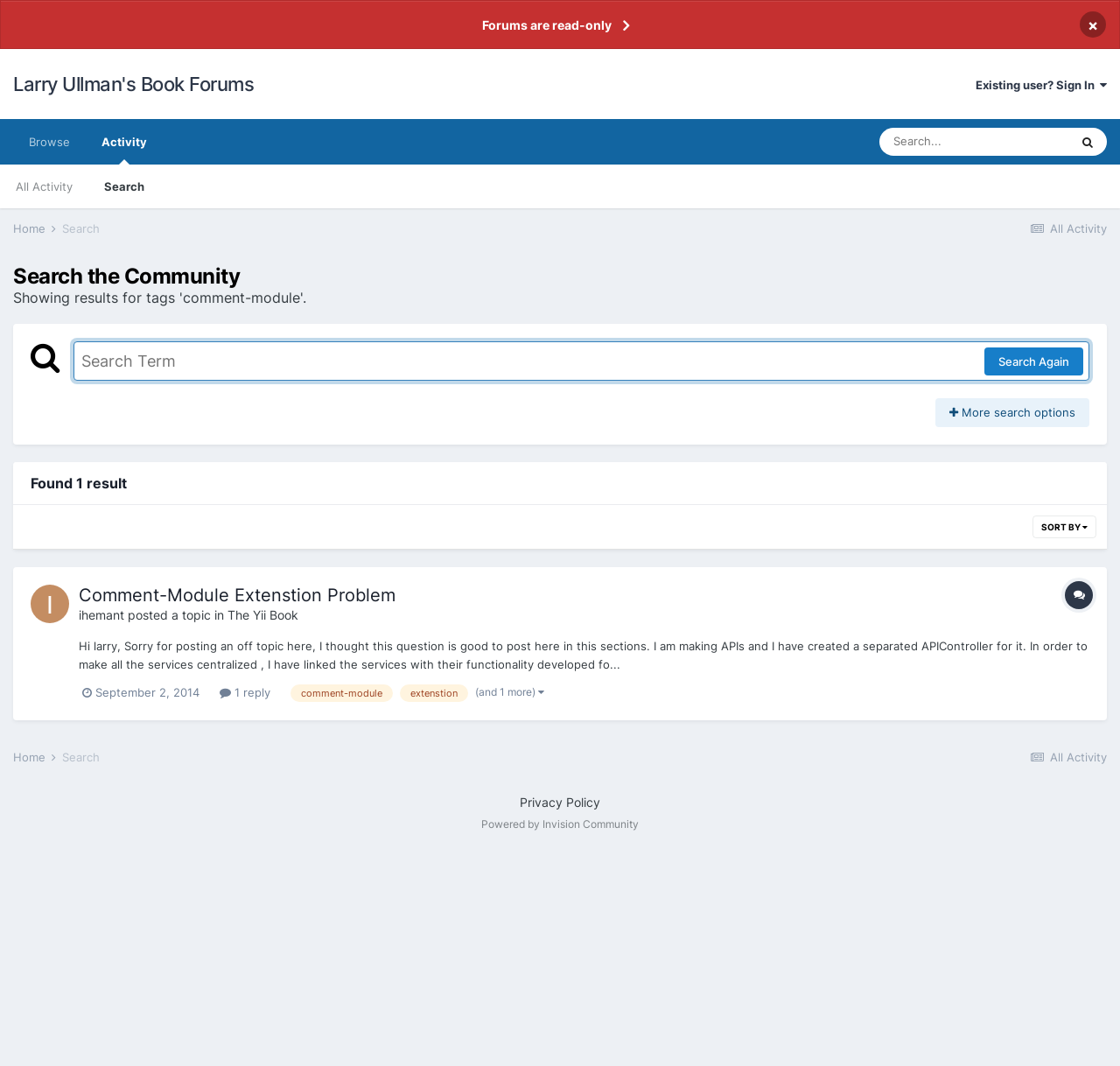Identify the bounding box for the UI element specified in this description: "Larry Ullman's Book Forums". The coordinates must be four float numbers between 0 and 1, formatted as [left, top, right, bottom].

[0.012, 0.046, 0.227, 0.112]